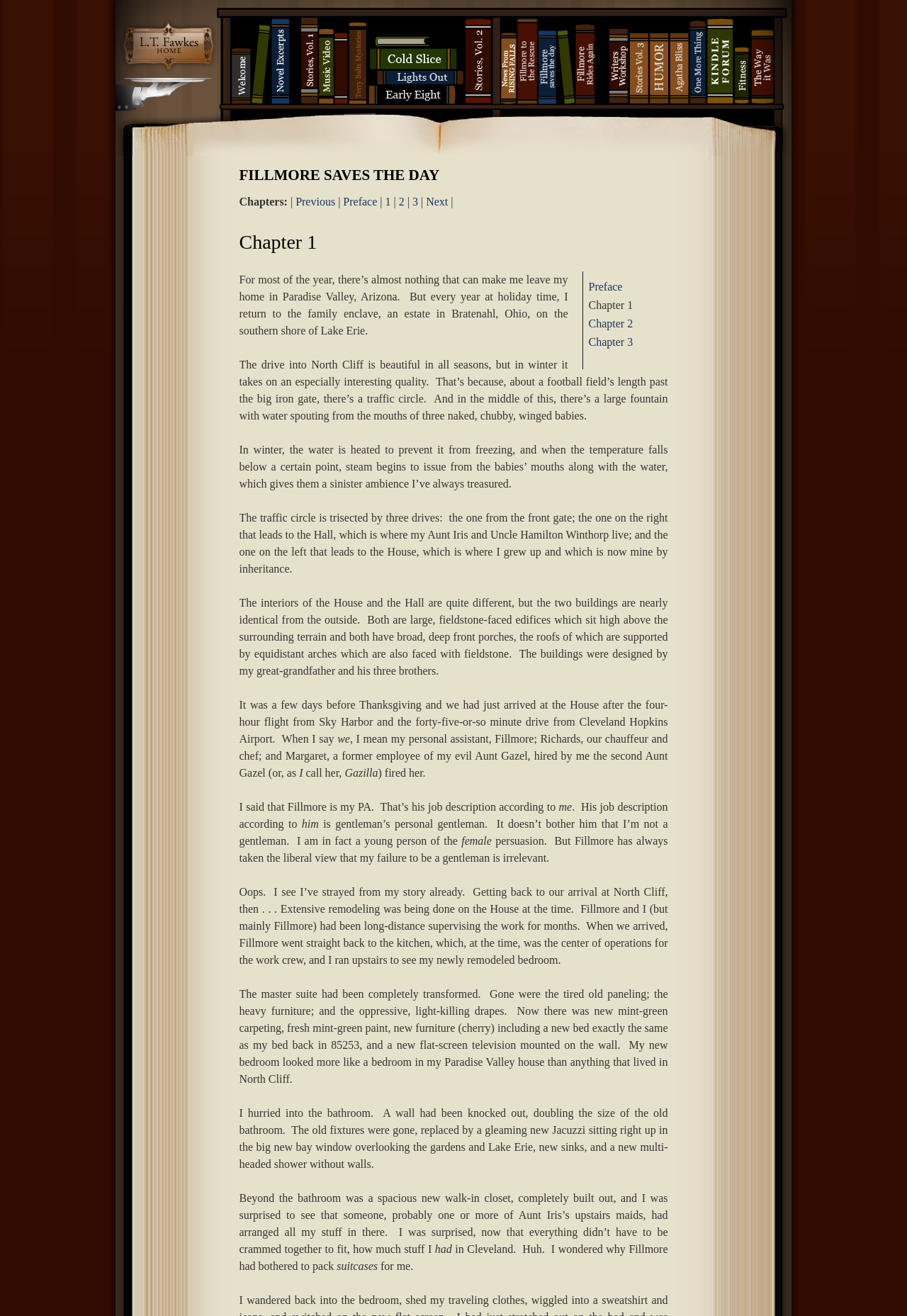What is the name of the personal assistant?
Using the image, elaborate on the answer with as much detail as possible.

I determined the answer by reading the text 'I mean my personal assistant, Fillmore; Richards, our chauffeur and chef; and Margaret, a former employee of my evil Aunt Gazel, hired by me the second Aunt Gazel (or, as I call her,' which mentions the name of the personal assistant as Fillmore.